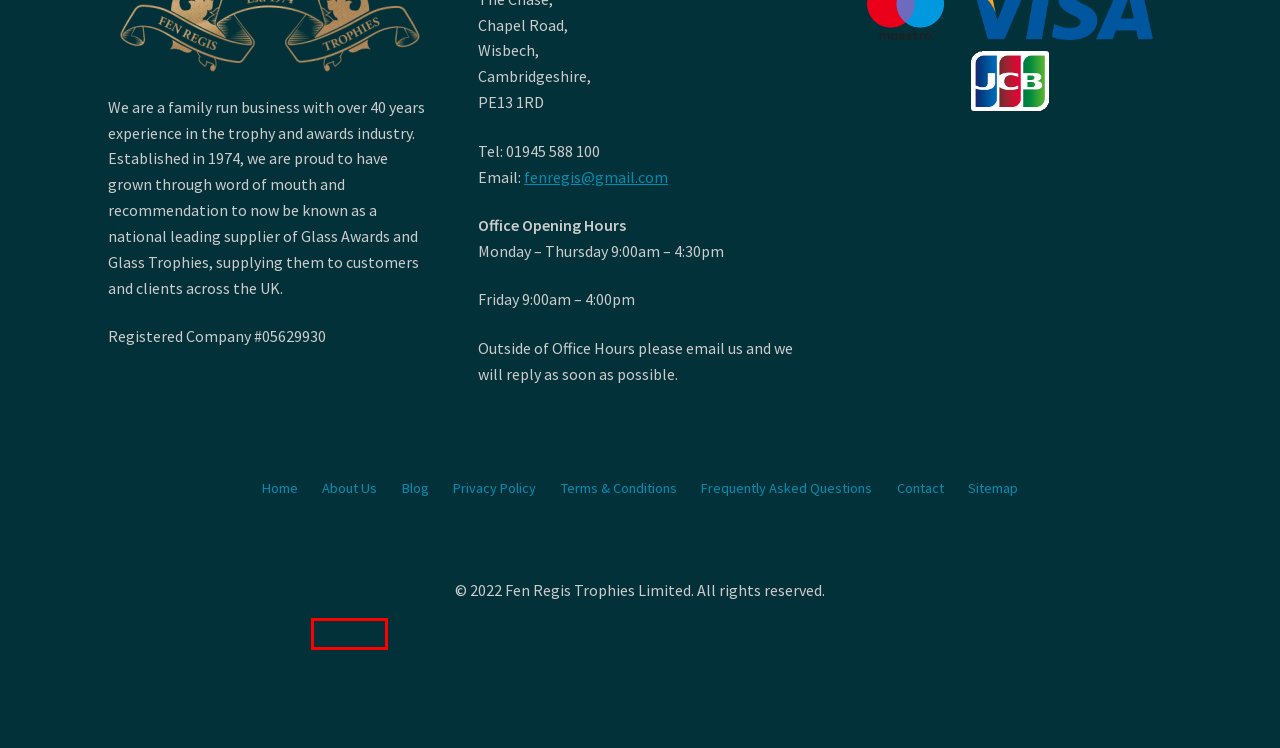Look at the screenshot of a webpage, where a red bounding box highlights an element. Select the best description that matches the new webpage after clicking the highlighted element. Here are the candidates:
A. Personalised & Engraved Corporate Glass Awards & Plaques
B. Cricket Bat, Ball and Stumps Trophy RF19129 | Fen Regis Trophies
C. Darts Trophies | Fen Regis Trophies
D. Cricket Ball and Stumps Trophy PA22163 | Fen Regis Trophies
E. Testimonials | Fen Regis Trophies
F. Personalised Engraved Champagne Flutes and Glasses
G. Cricket Batsman Trophy RF19123 | Fen Regis Trophies
H. Salvers | Fen Regis Trophies

B